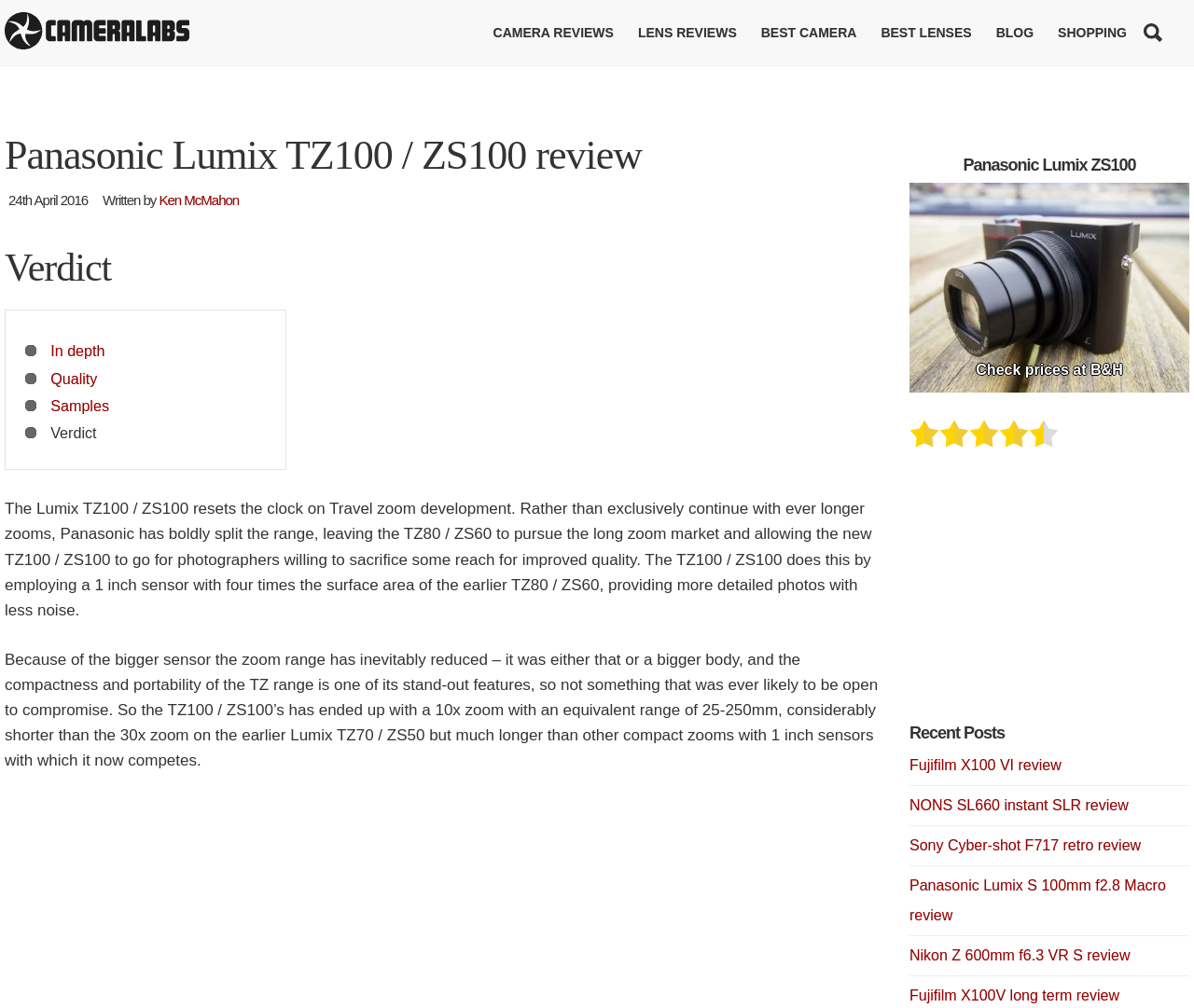Articulate a complete and detailed caption of the webpage elements.

The webpage is a review of the Panasonic Lumix TZ100 / ZS100 camera, hosted on the Cameralabs website. At the top, there is a heading that reads "Cameralabs Camera reviews, lens reviews, photography guides" with a link to the same text. Below this, there are seven links in a row, labeled "CAMERA REVIEWS", "LENS REVIEWS", "BEST CAMERA", "BEST LENSES", "BLOG", "SHOPPING", and a search box.

Further down, there is a header section with a heading that reads "Panasonic Lumix TZ100 / ZS100 review" along with the date "24th April 2016" and the author's name "Ken McMahon". Below this, there is a section with a heading "Verdict" and a table with links to "In depth", "Quality", and "Samples".

The main content of the page is a review of the camera, consisting of three paragraphs of text. The first paragraph discusses the camera's features, including its 1-inch sensor and 10x zoom range. The second paragraph explains the trade-offs made to achieve these features, including a shorter zoom range compared to other cameras. The third paragraph is a single blank line.

To the right of the main content, there is a section with a heading "Panasonic Lumix ZS100" and a link to check prices at B&H. Below this, there is an advertisement iframe. Further down, there is a section with a heading "Recent Posts" and five links to other camera reviews.

Overall, the webpage is a detailed review of the Panasonic Lumix TZ100 / ZS100 camera, with links to related content and other reviews on the Cameralabs website.